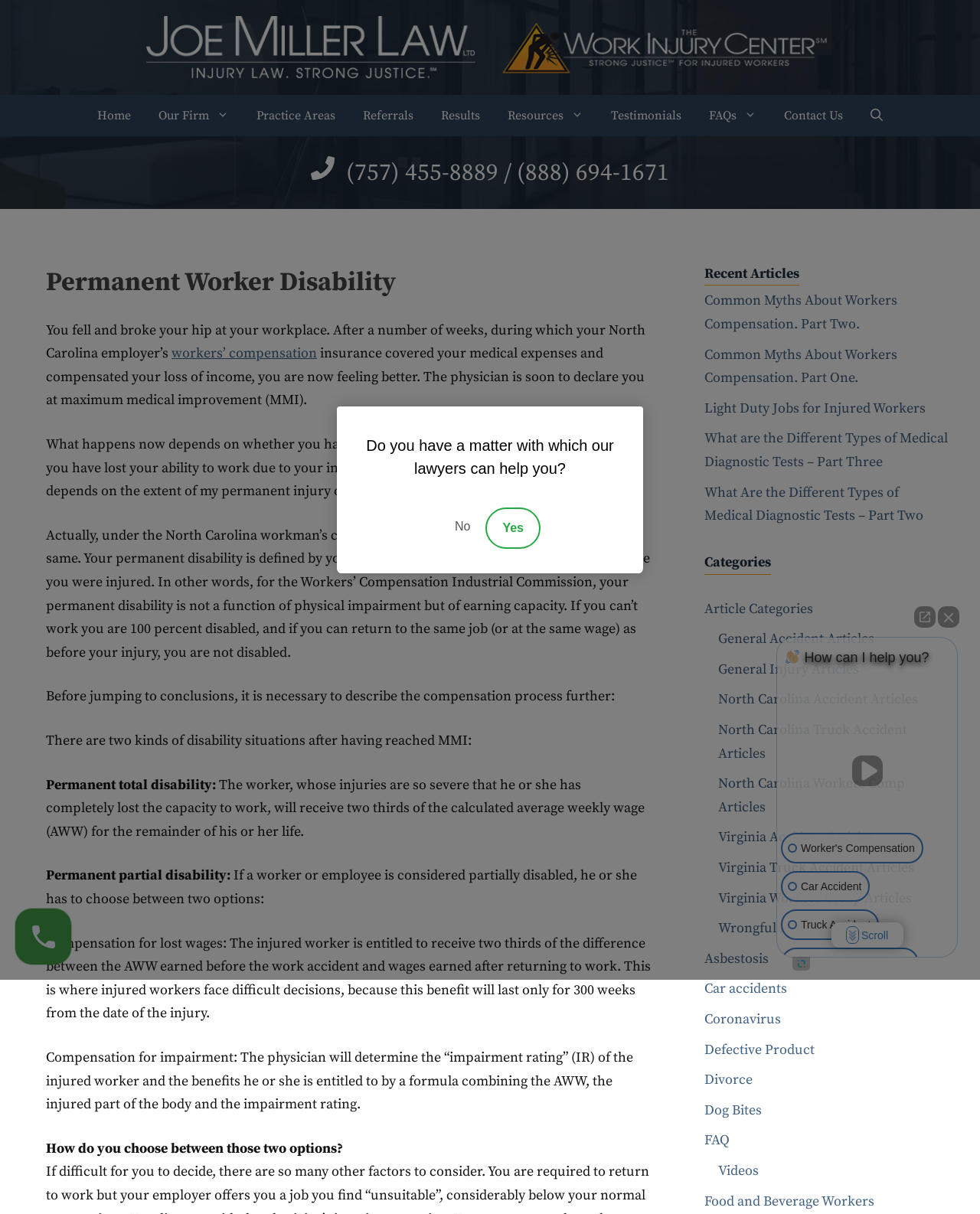Can you identify and provide the main heading of the webpage?

Permanent Worker Disability